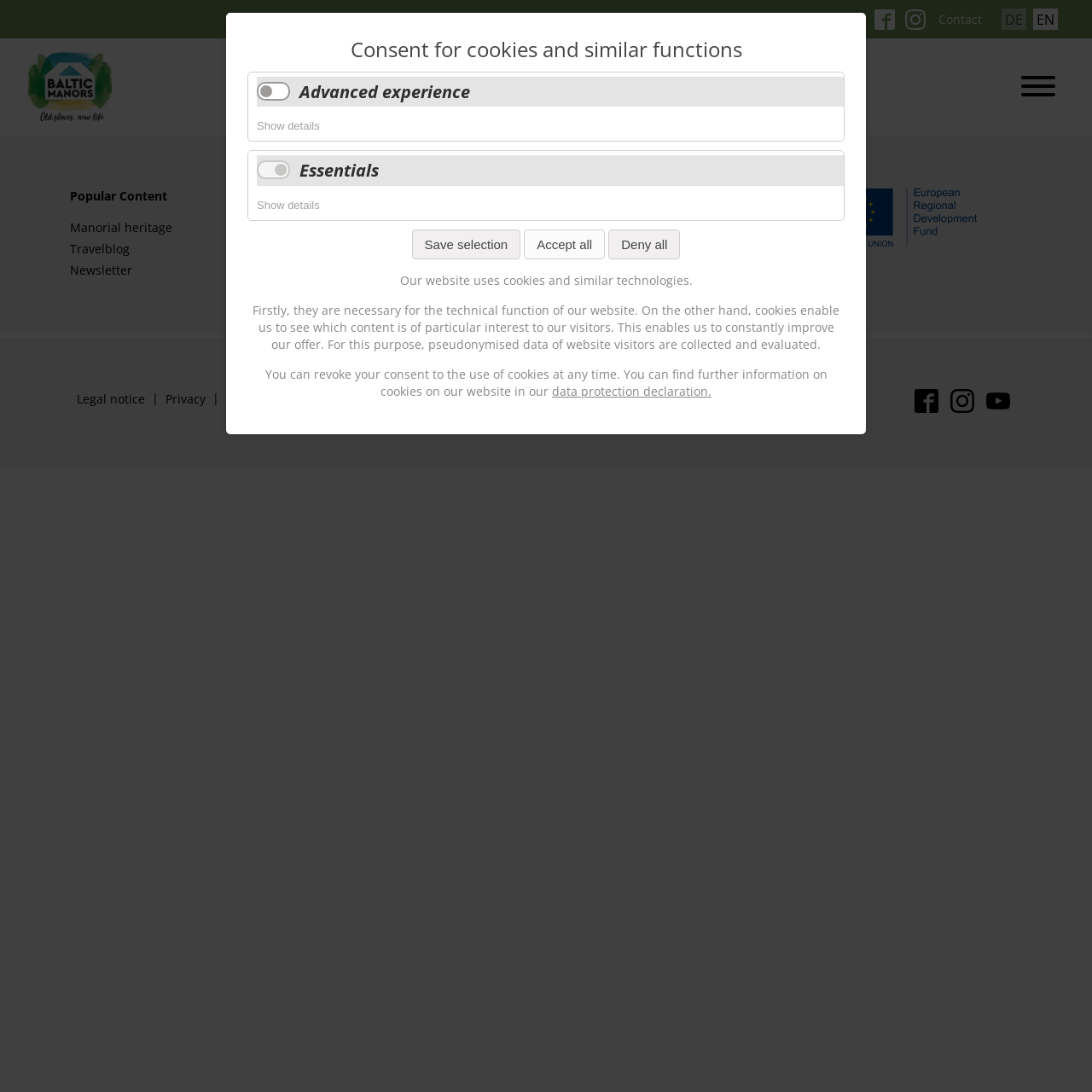Please indicate the bounding box coordinates for the clickable area to complete the following task: "Take the 2 minute quiz". The coordinates should be specified as four float numbers between 0 and 1, i.e., [left, top, right, bottom].

None